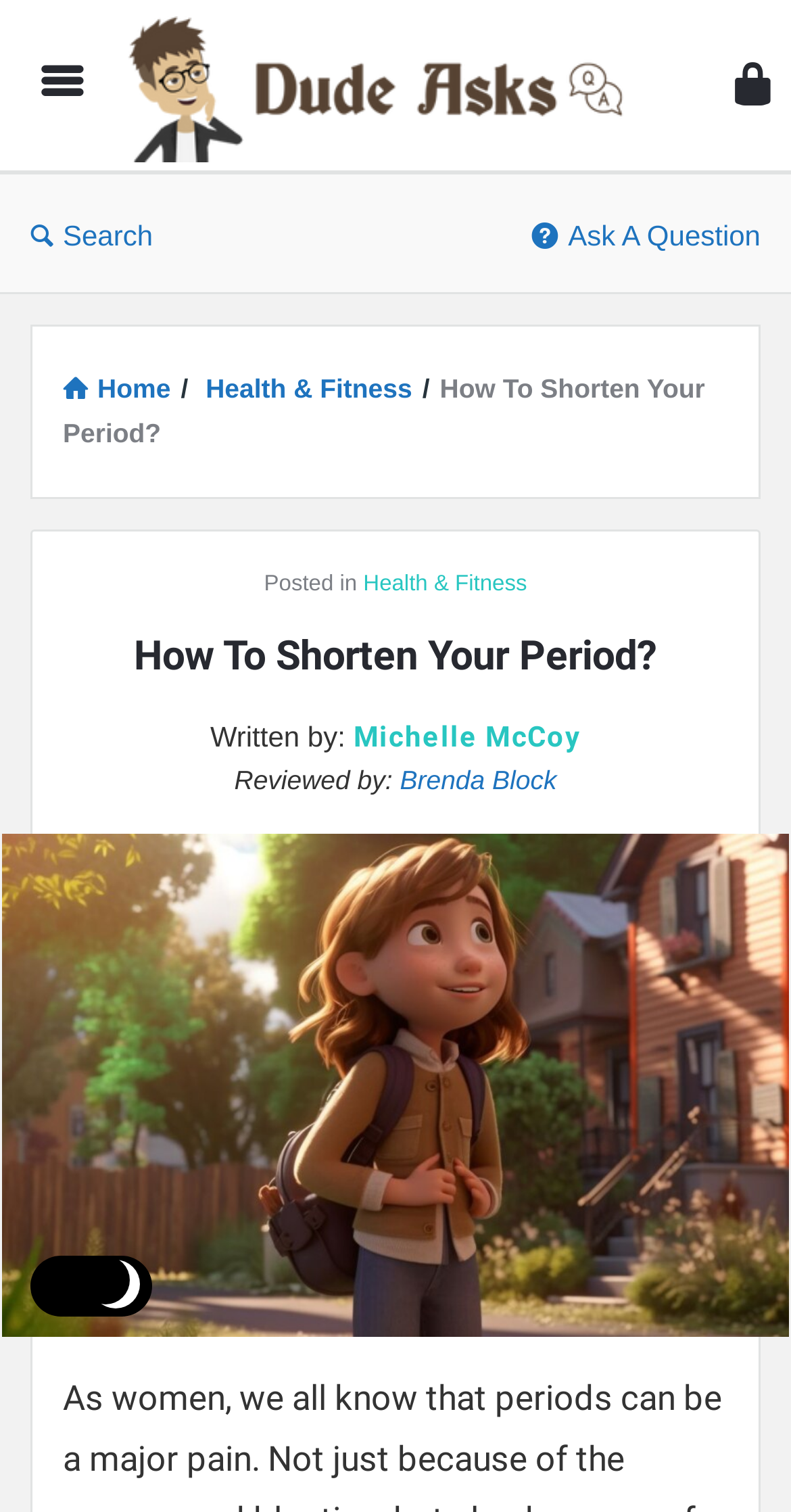Identify the bounding box of the UI element described as follows: "Michelle McCoy". Provide the coordinates as four float numbers in the range of 0 to 1 [left, top, right, bottom].

[0.447, 0.472, 0.734, 0.502]